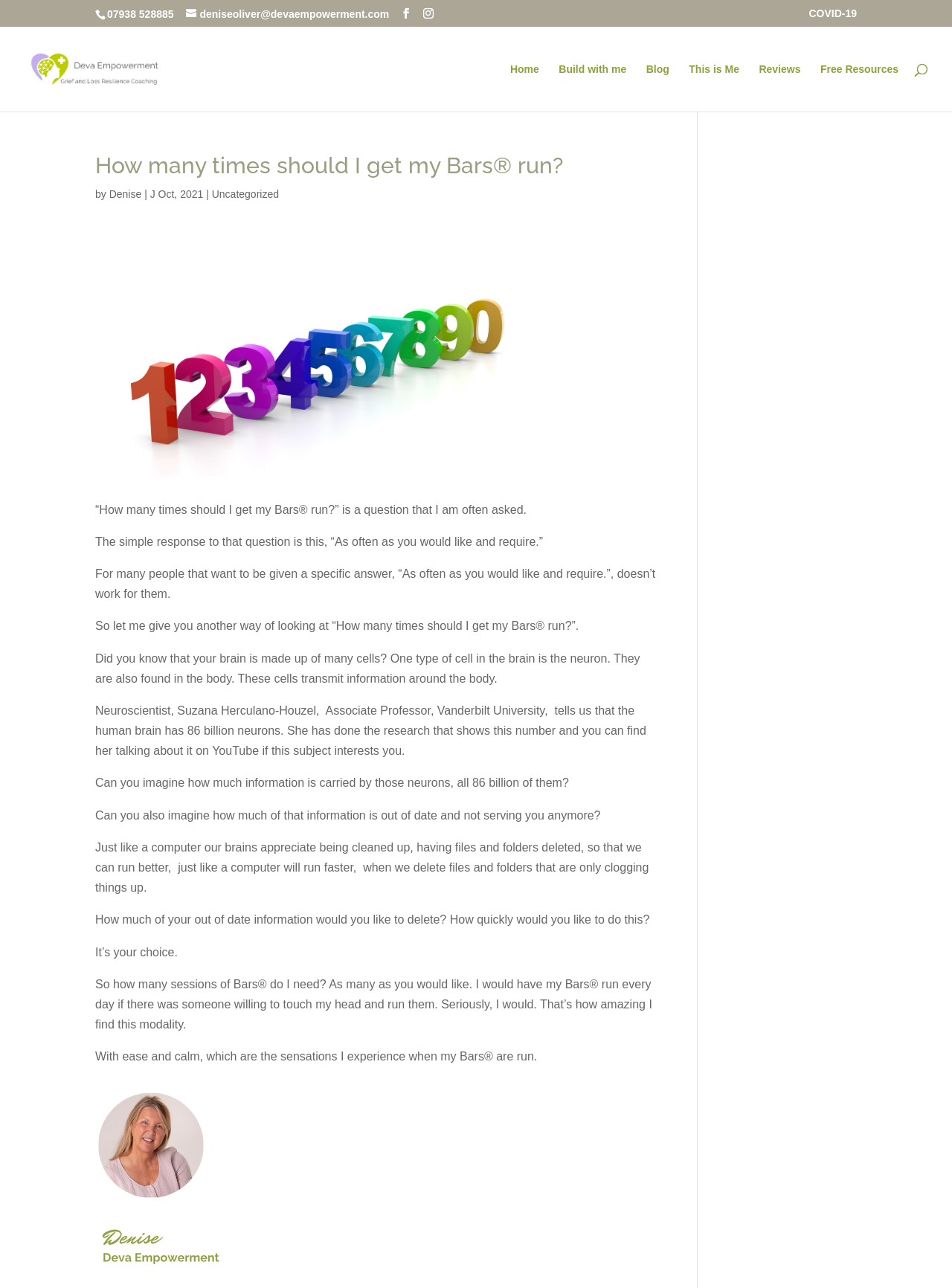Determine the bounding box coordinates of the area to click in order to meet this instruction: "Read the blog post by Denise".

[0.115, 0.146, 0.149, 0.155]